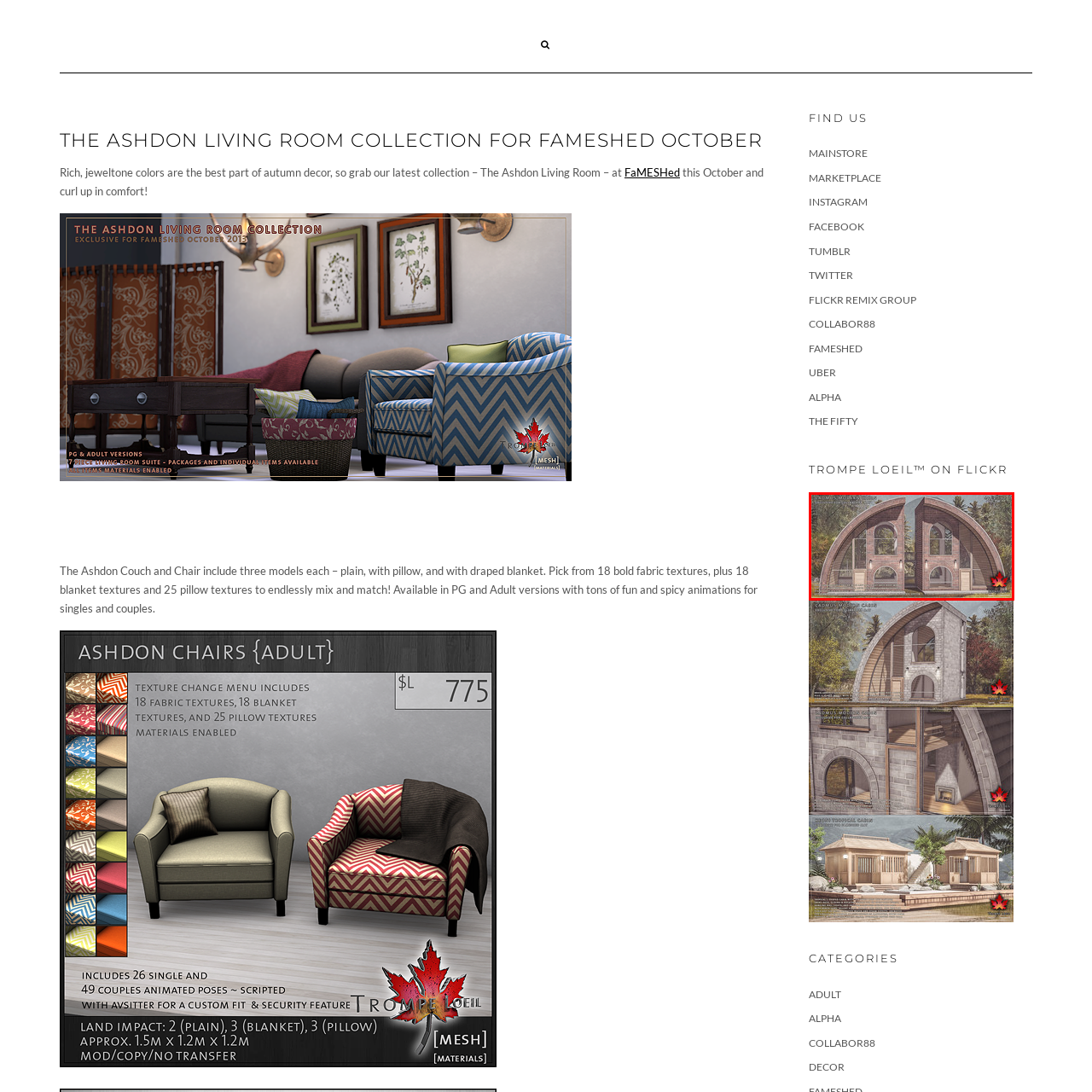Observe the image area highlighted by the pink border and answer the ensuing question in detail, using the visual cues: 
What is the purpose of the large windows?

The caption states that the front façade showcases large, rounded windows that invite natural light into the space, which suggests that the purpose of the large windows is to allow natural light to enter the cabin.